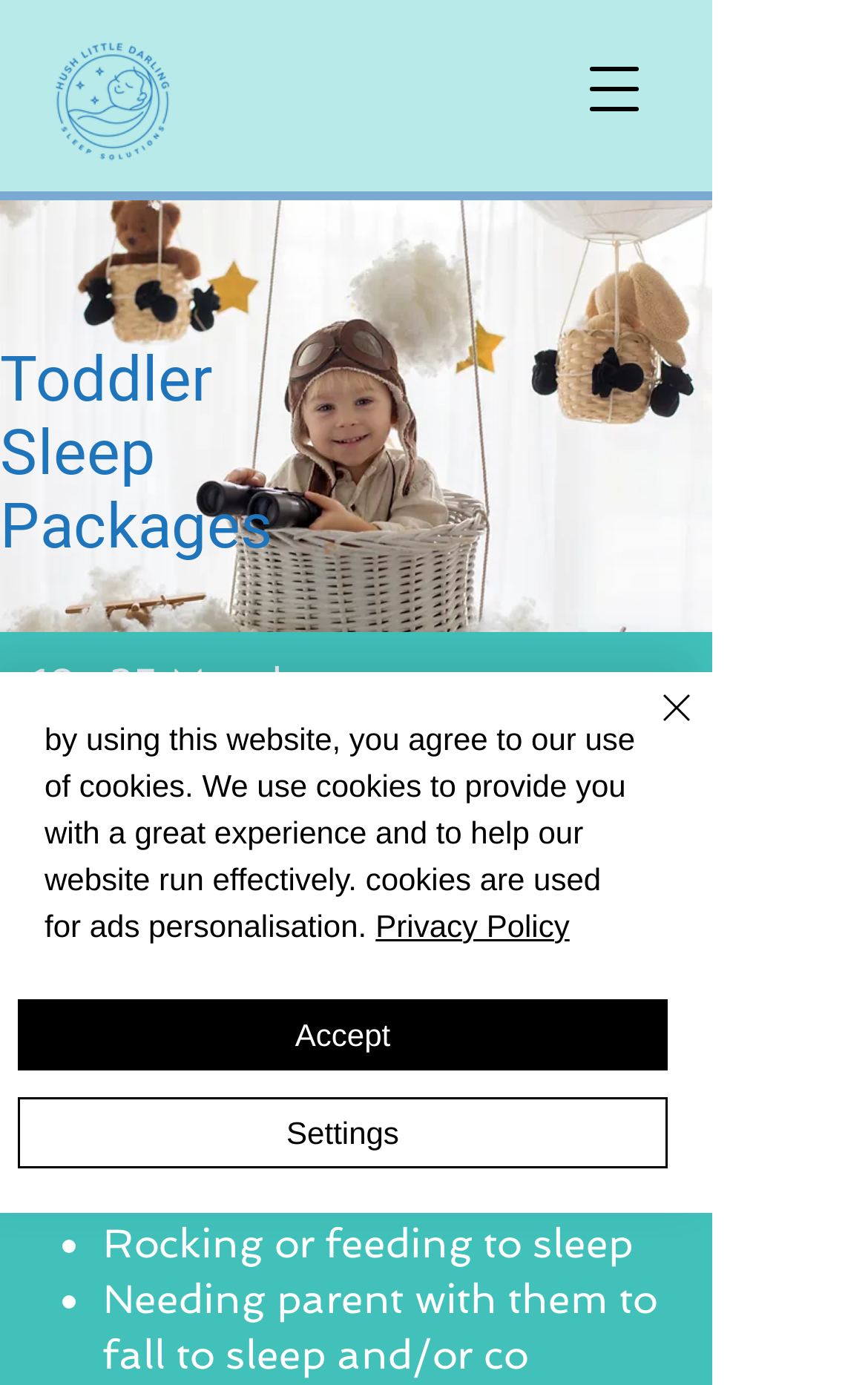Please answer the following question using a single word or phrase: 
What is one common sleep issue at this age?

Rocking or feeding to sleep